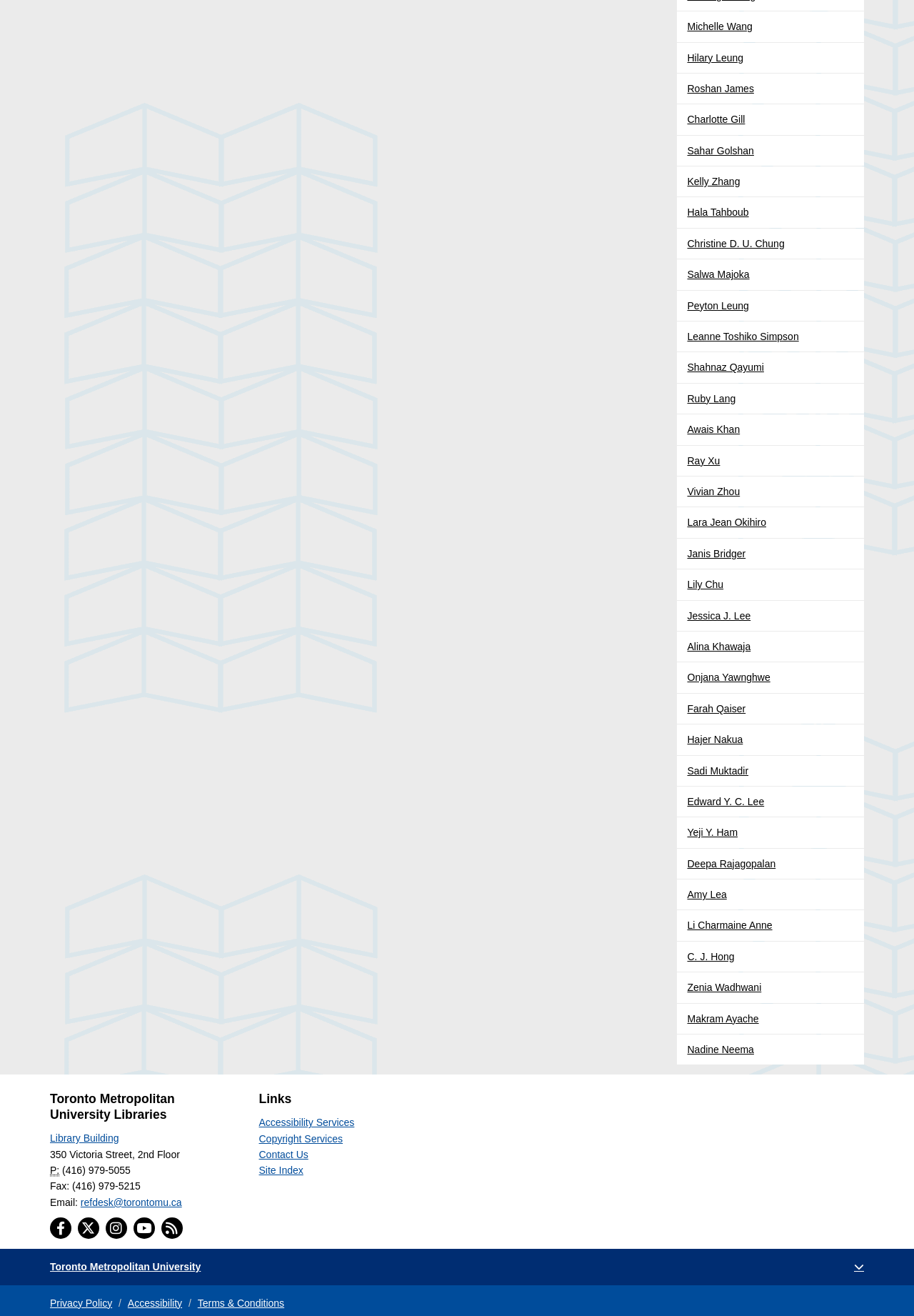Find the bounding box of the web element that fits this description: "Edward Y. C. Lee".

[0.74, 0.598, 0.945, 0.621]